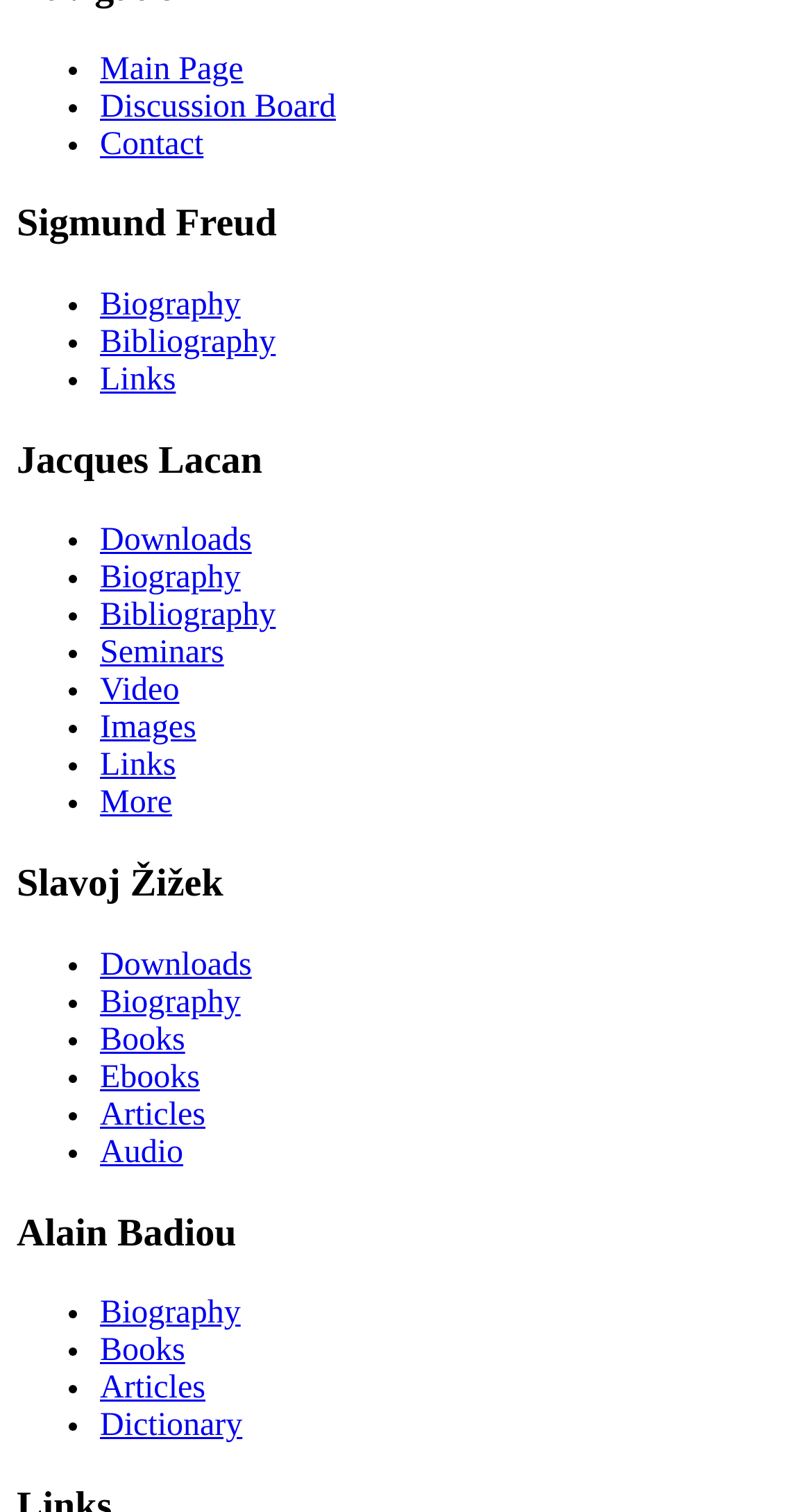Using the element description provided, determine the bounding box coordinates in the format (top-left x, top-left y, bottom-right x, bottom-right y). Ensure that all values are floating point numbers between 0 and 1. Element description: Biography

[0.123, 0.371, 0.296, 0.395]